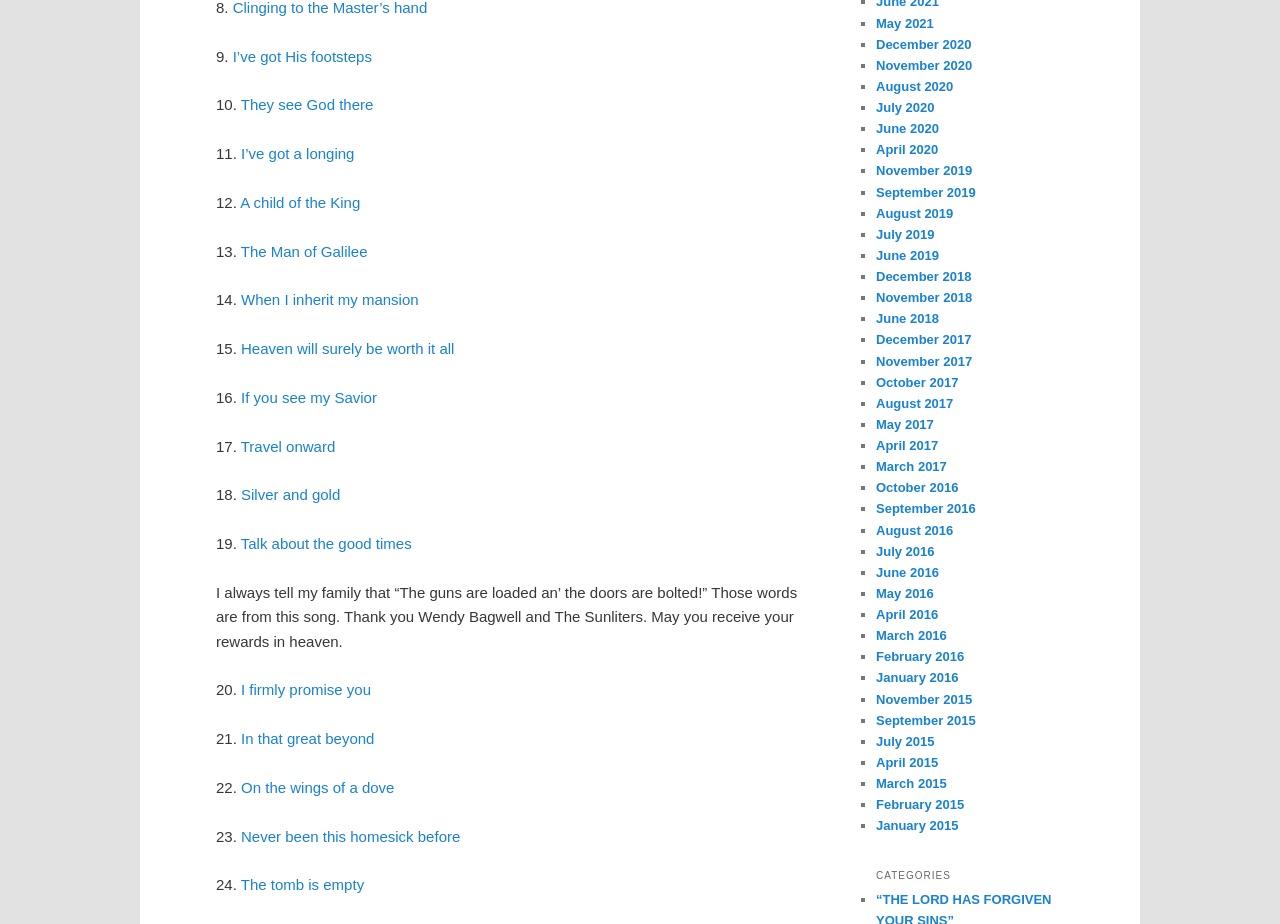How many songs are listed?
Please respond to the question with a detailed and informative answer.

There are 24 songs listed on the webpage, each with a static text indicating the song number and a link to the song.